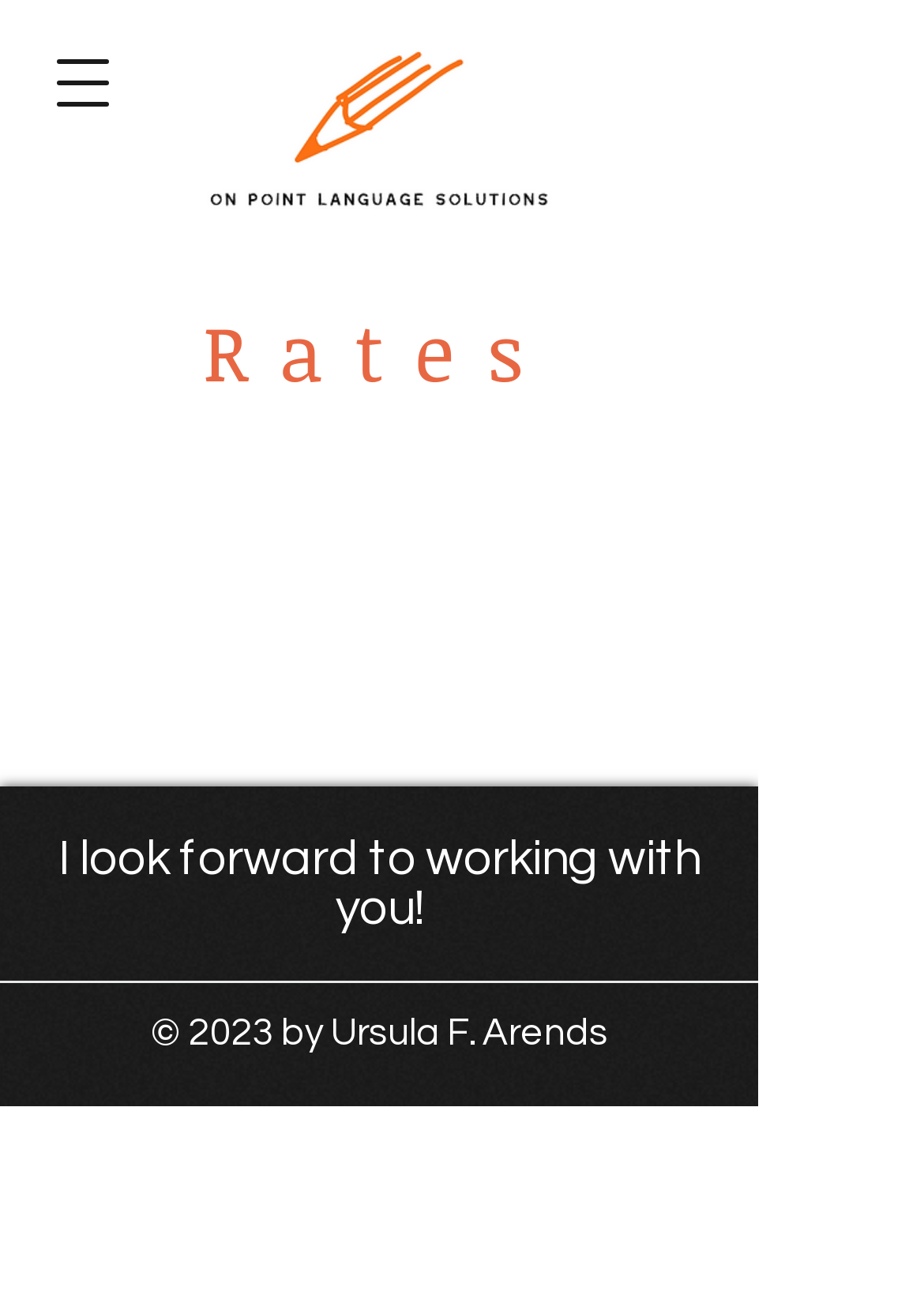What is the main section of the webpage?
Using the image, elaborate on the answer with as much detail as possible.

I found a heading element with the text 'Rates', which is a main section of the webpage. This is also supported by the fact that the main element has a child element with this heading.